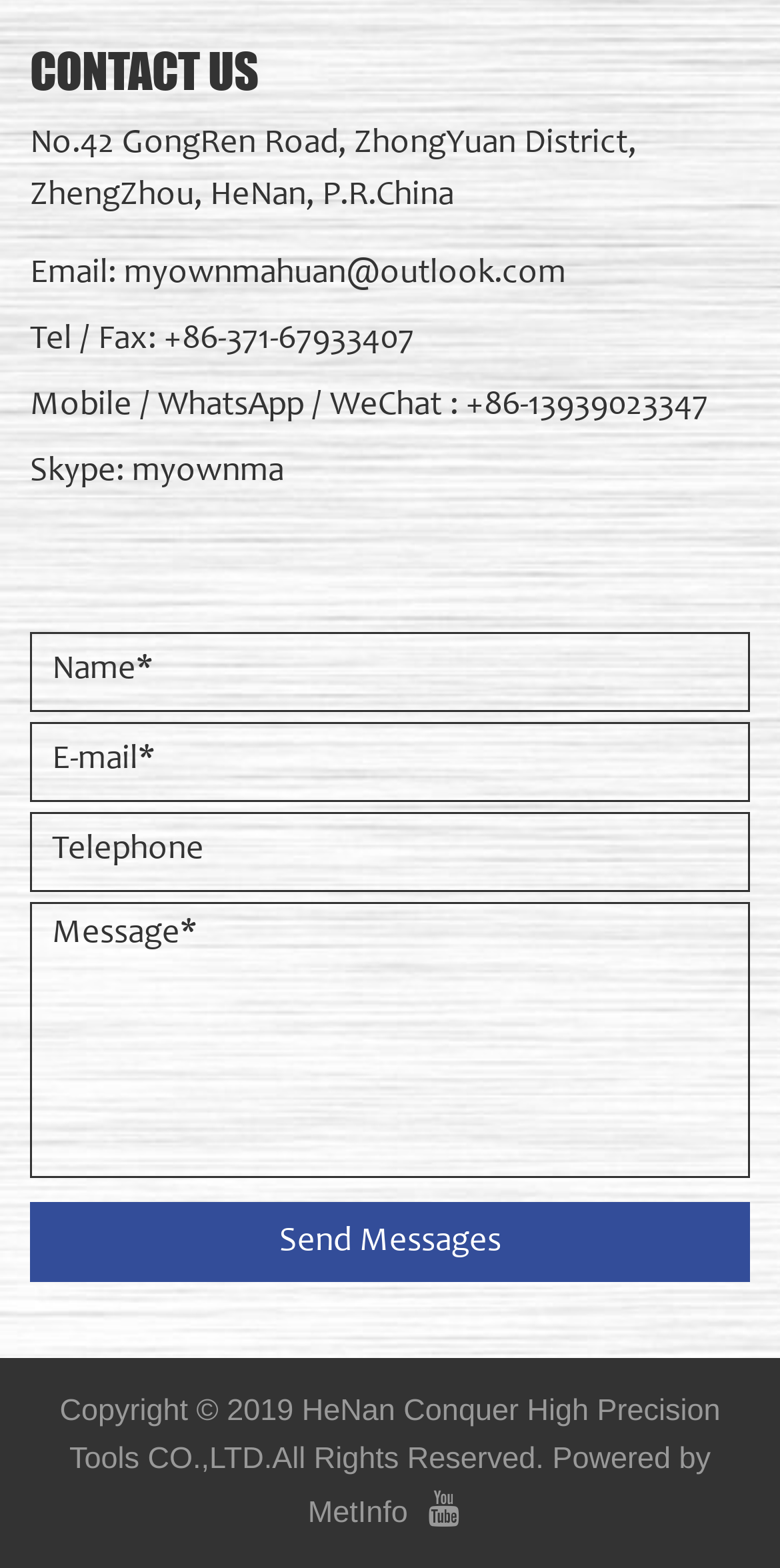What is the company's address?
From the image, respond using a single word or phrase.

No.42 GongRen Road, ZhongYuan District, ZhengZhou, HeNan, P.R.China